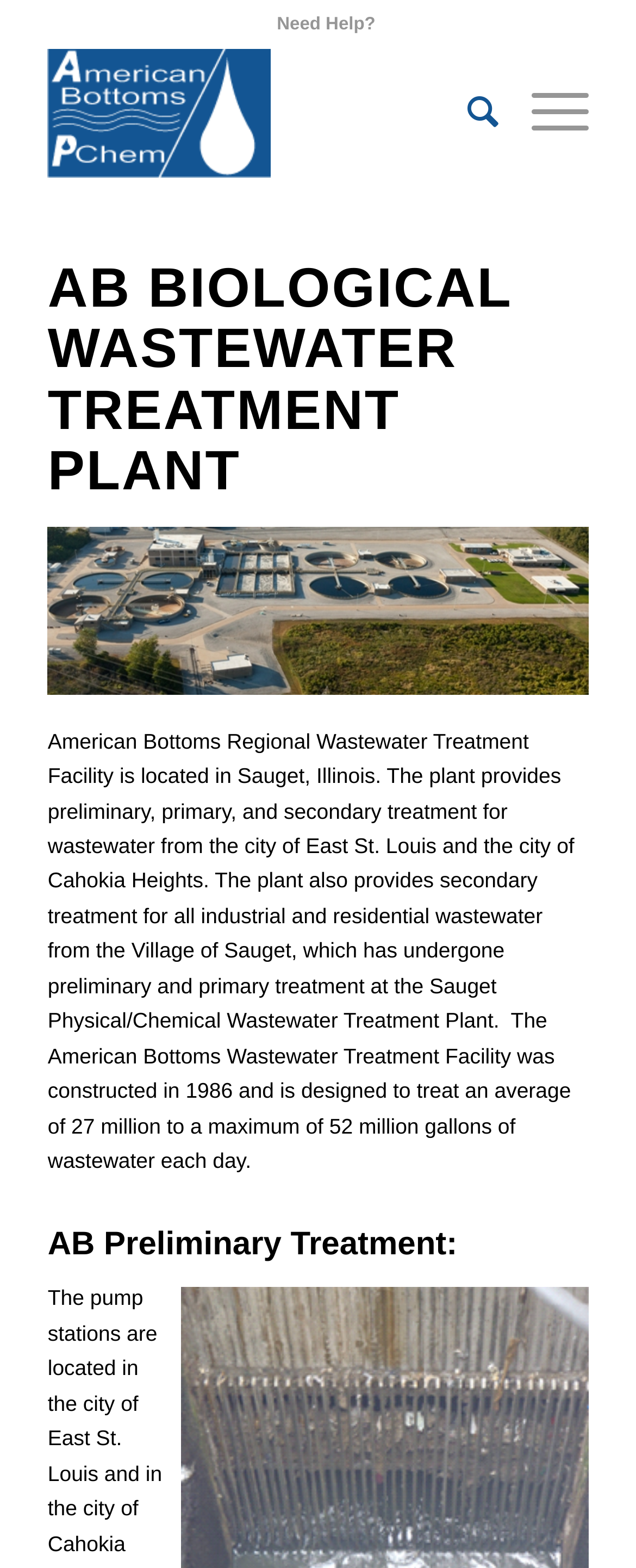When was the American Bottoms Wastewater Treatment Facility constructed? Examine the screenshot and reply using just one word or a brief phrase.

1986